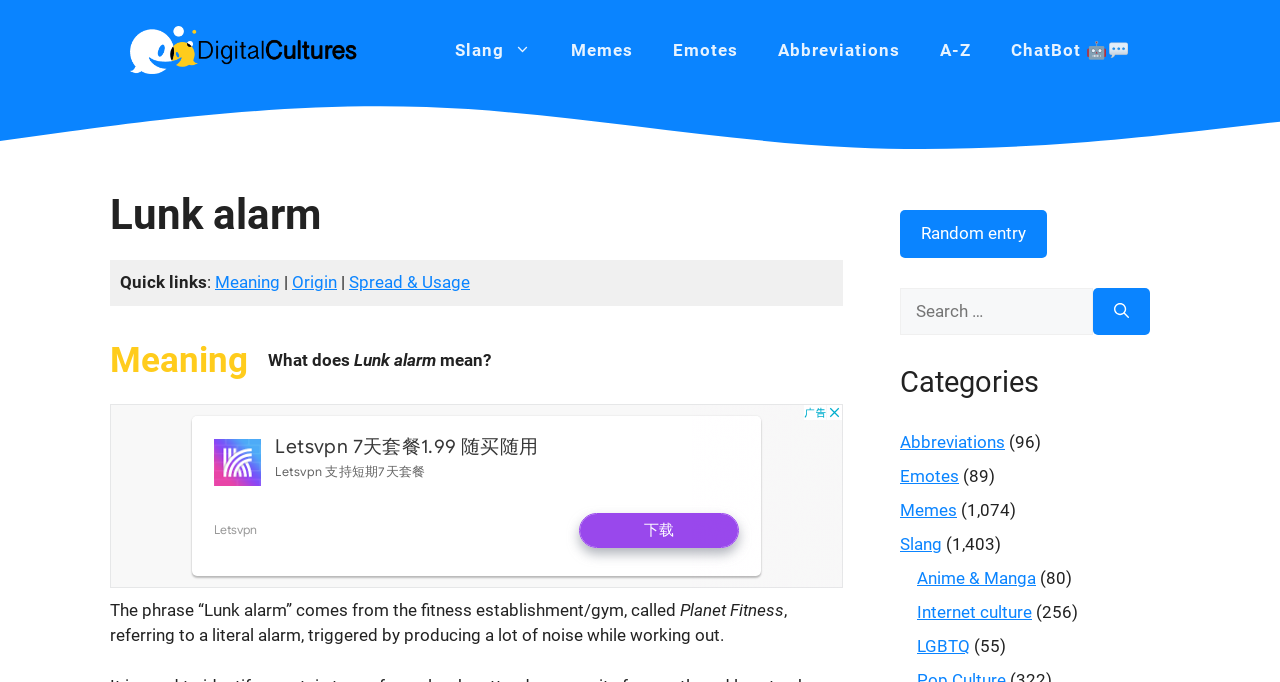Provide your answer to the question using just one word or phrase: What can be searched on the webpage?

Entries